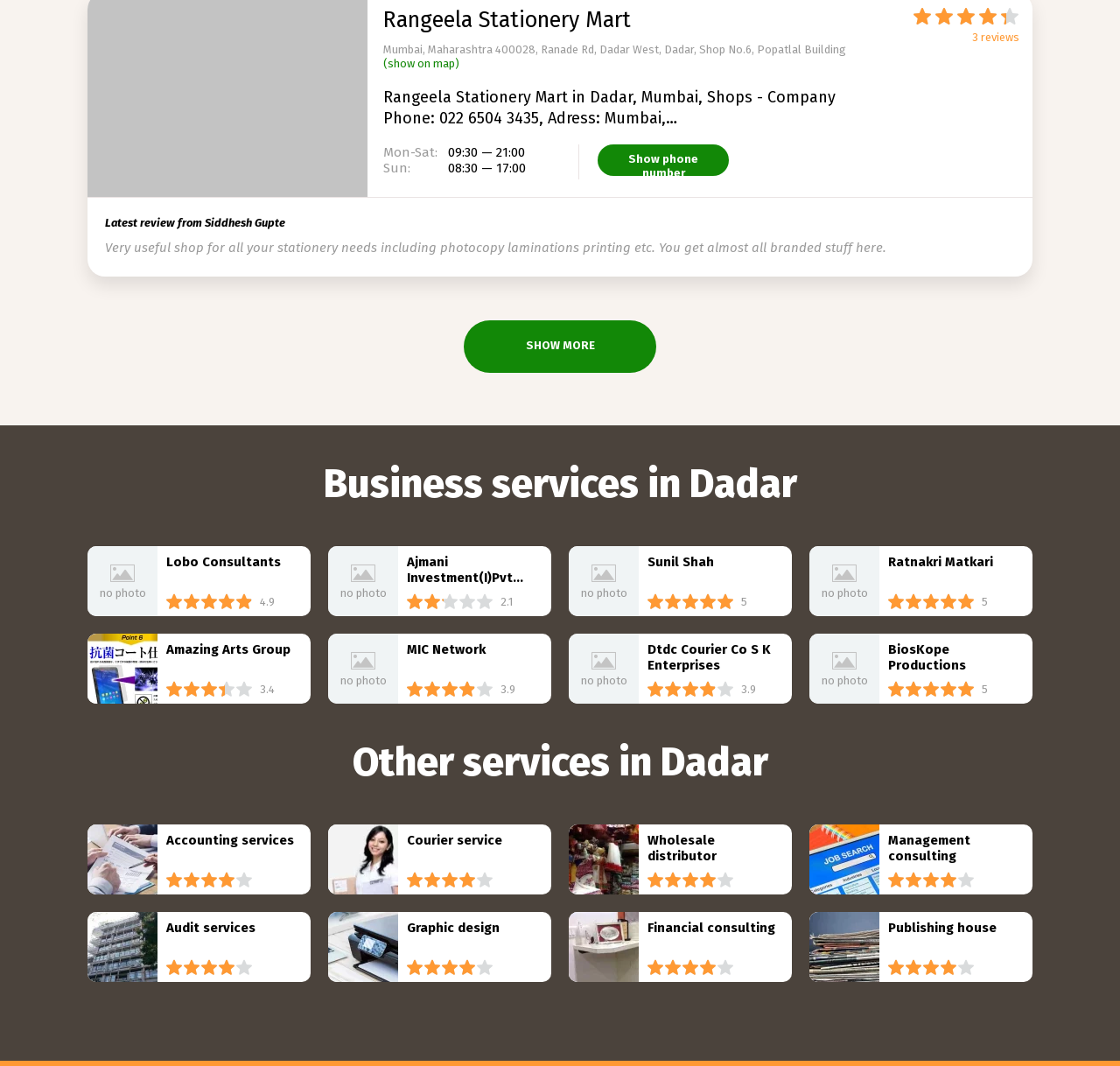Find the bounding box coordinates for the area that must be clicked to perform this action: "Read the latest review".

[0.094, 0.201, 0.255, 0.216]